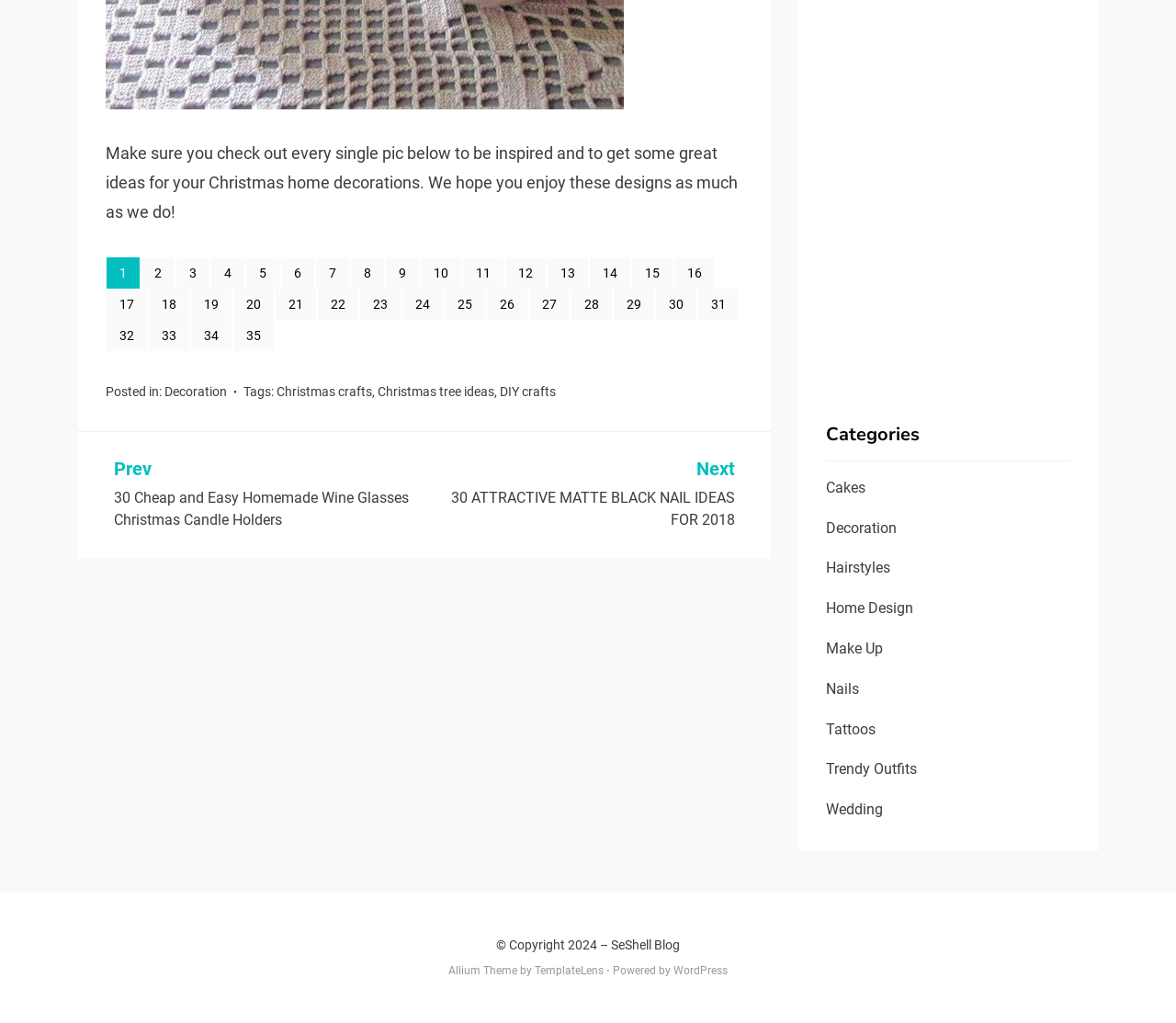Predict the bounding box coordinates of the UI element that matches this description: "Christmas tree ideas". The coordinates should be in the format [left, top, right, bottom] with each value between 0 and 1.

[0.321, 0.375, 0.42, 0.39]